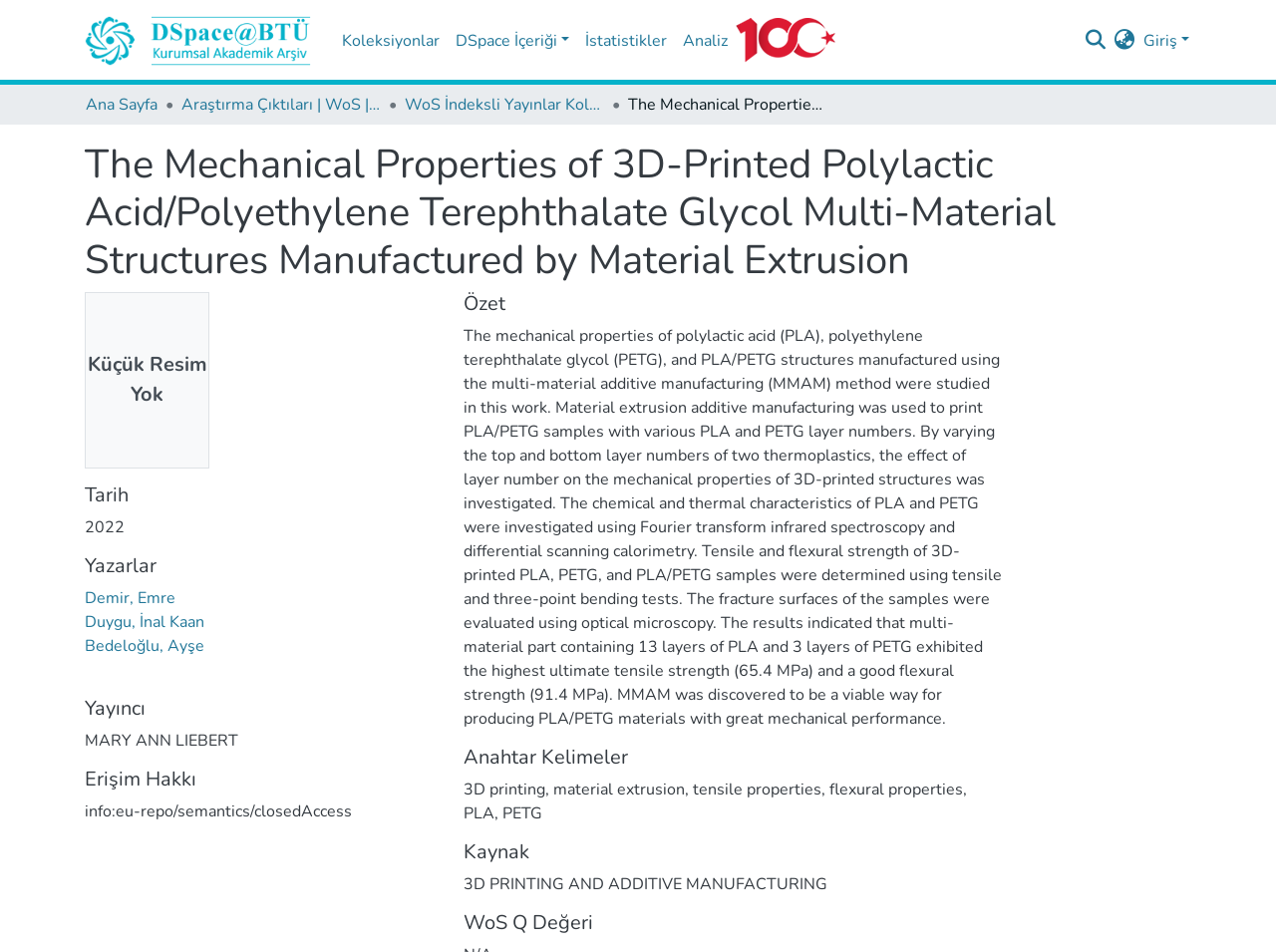Consider the image and give a detailed and elaborate answer to the question: 
What are the keywords of this research?

I found the keywords by looking at the 'Anahtar Kelimeler' section, which is located below the main heading. The keywords are listed as static text elements, and they are 3D printing, material extrusion, tensile properties, flexural properties, PLA, PETG.